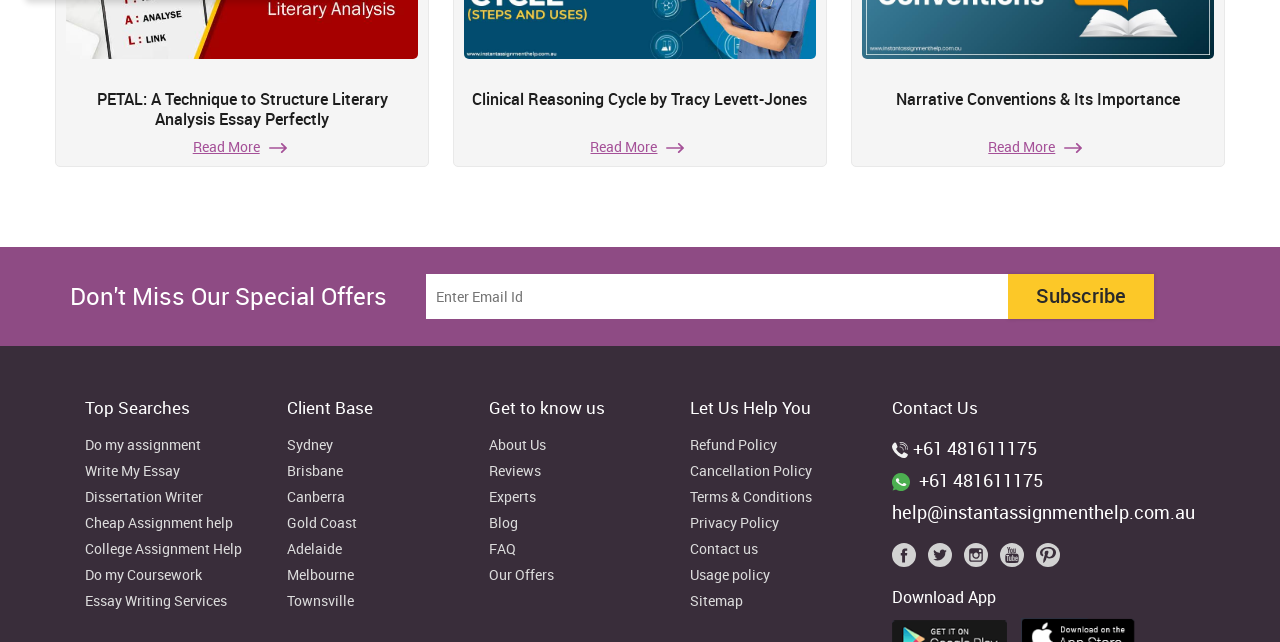How can users contact the website's support team?
Carefully examine the image and provide a detailed answer to the question.

The website provides multiple contact options, including a phone number, WhatsApp number, and email address, which can be found under the 'Contact Us' heading.